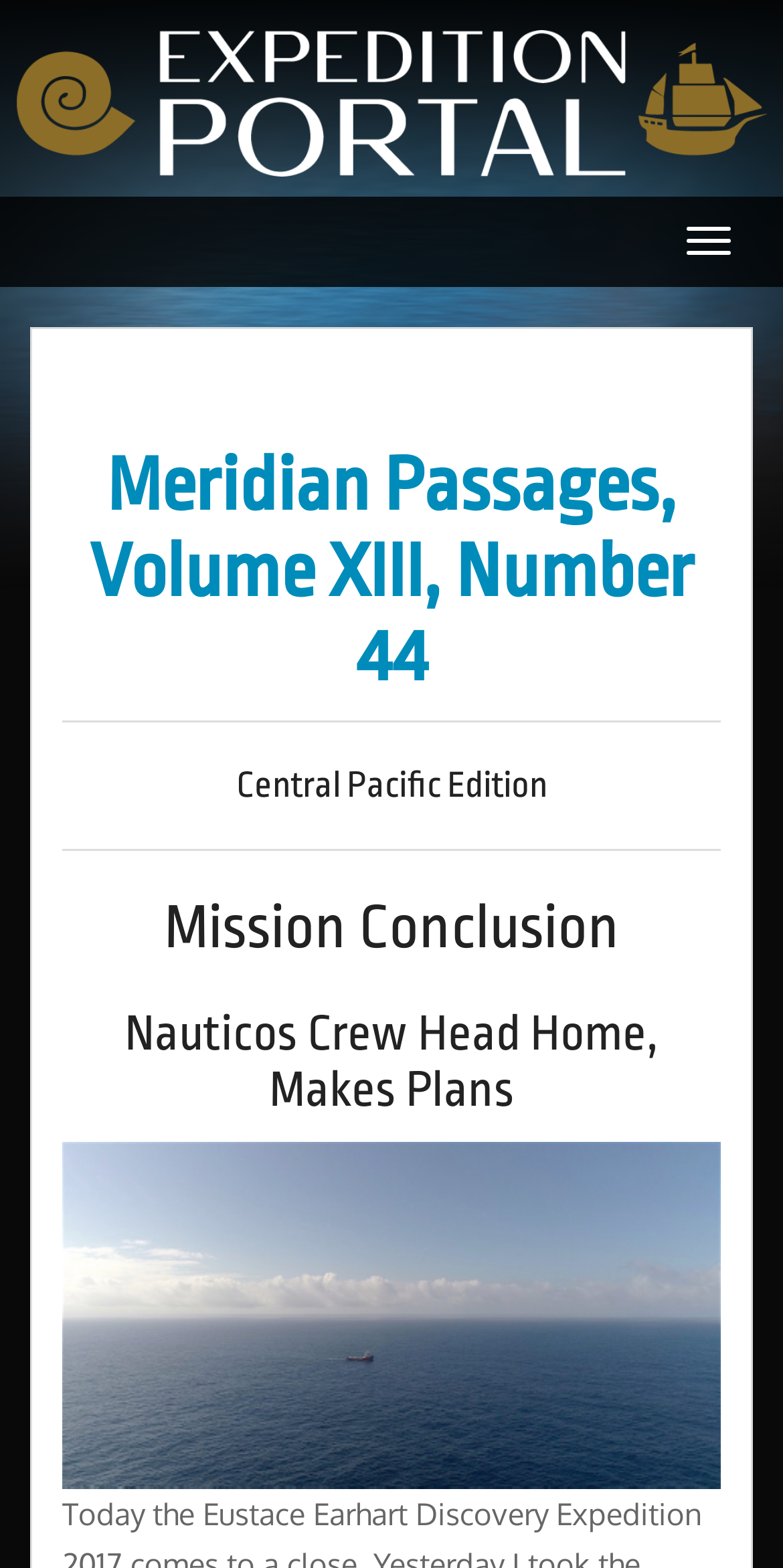Could you please study the image and provide a detailed answer to the question:
What is the name of the expedition portal?

I found the answer by looking at the link element with the text 'Nauticos Expediton Portal' at the top of the webpage, which suggests that it is the name of the expedition portal.